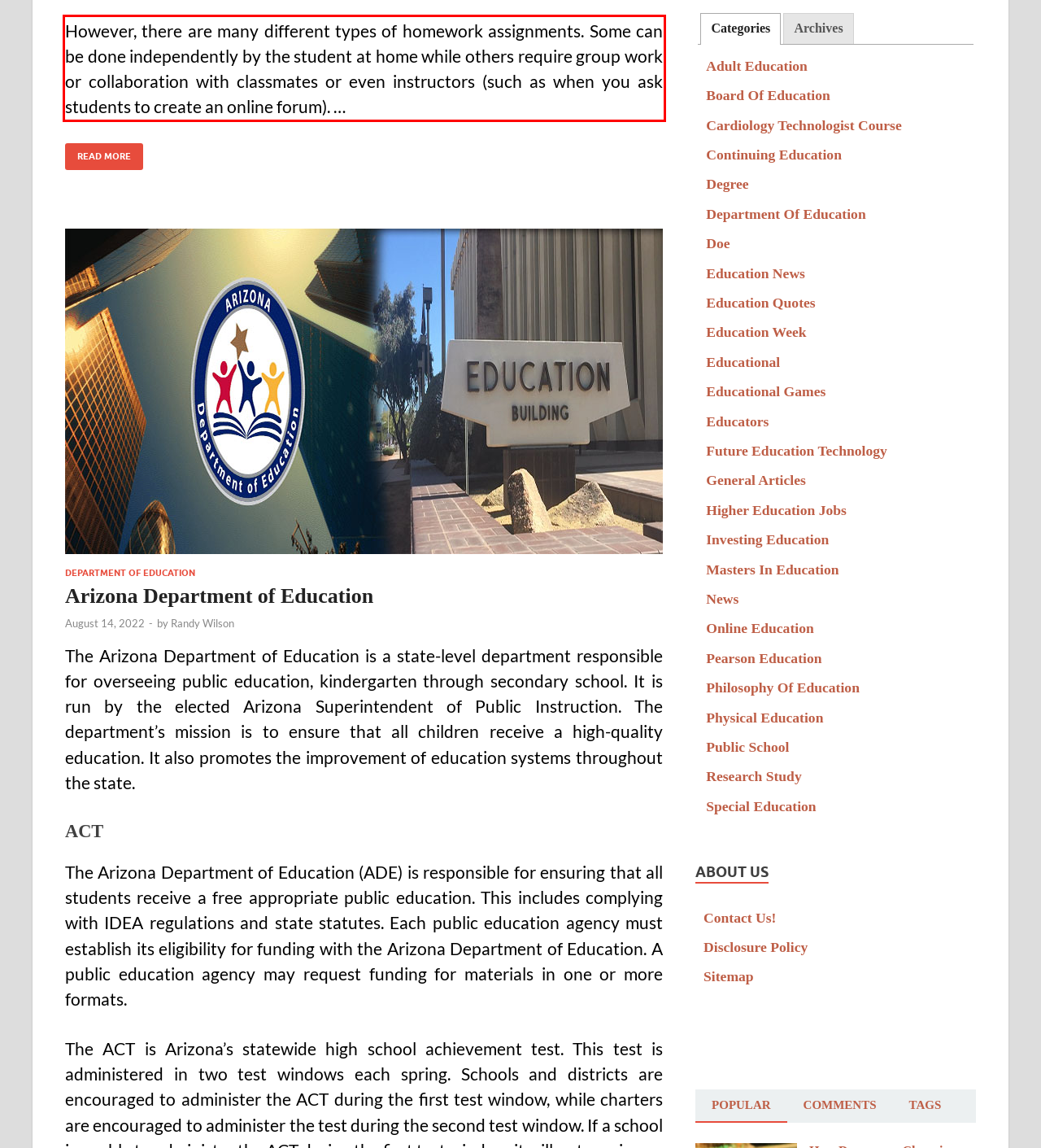Please look at the webpage screenshot and extract the text enclosed by the red bounding box.

However, there are many different types of homework assignments. Some can be done independently by the student at home while others require group work or collaboration with classmates or even instructors (such as when you ask students to create an online forum). …